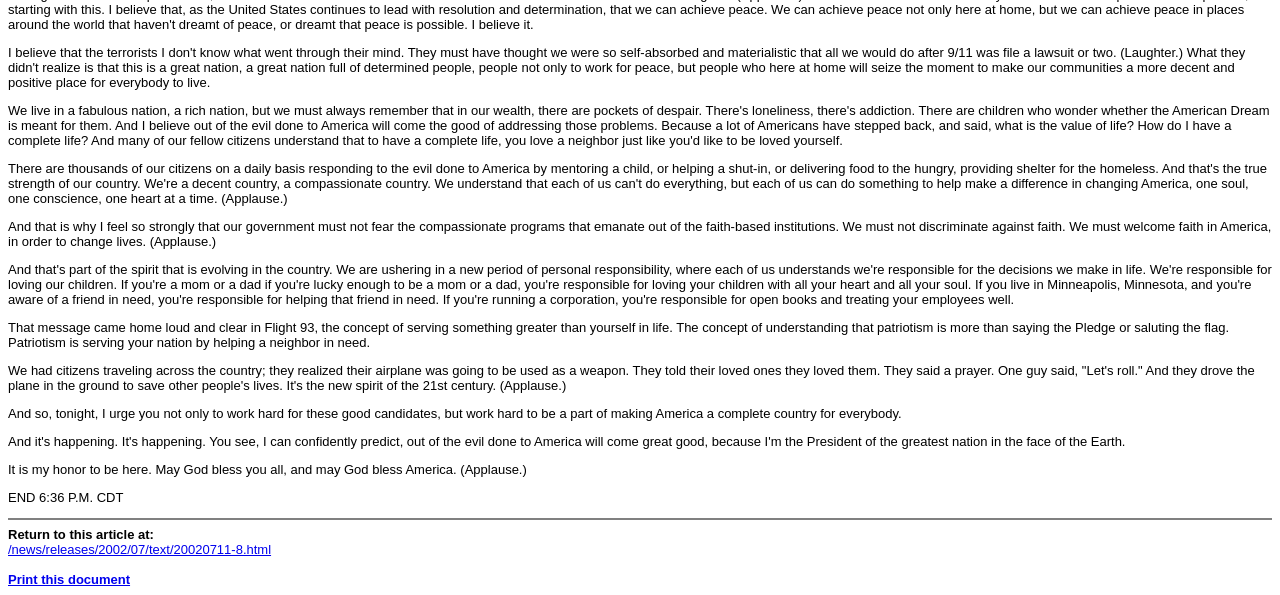Identify the bounding box coordinates for the UI element described as follows: /news/releases/2002/07/text/20020711-8.html. Use the format (top-left x, top-left y, bottom-right x, bottom-right y) and ensure all values are floating point numbers between 0 and 1.

[0.006, 0.91, 0.212, 0.935]